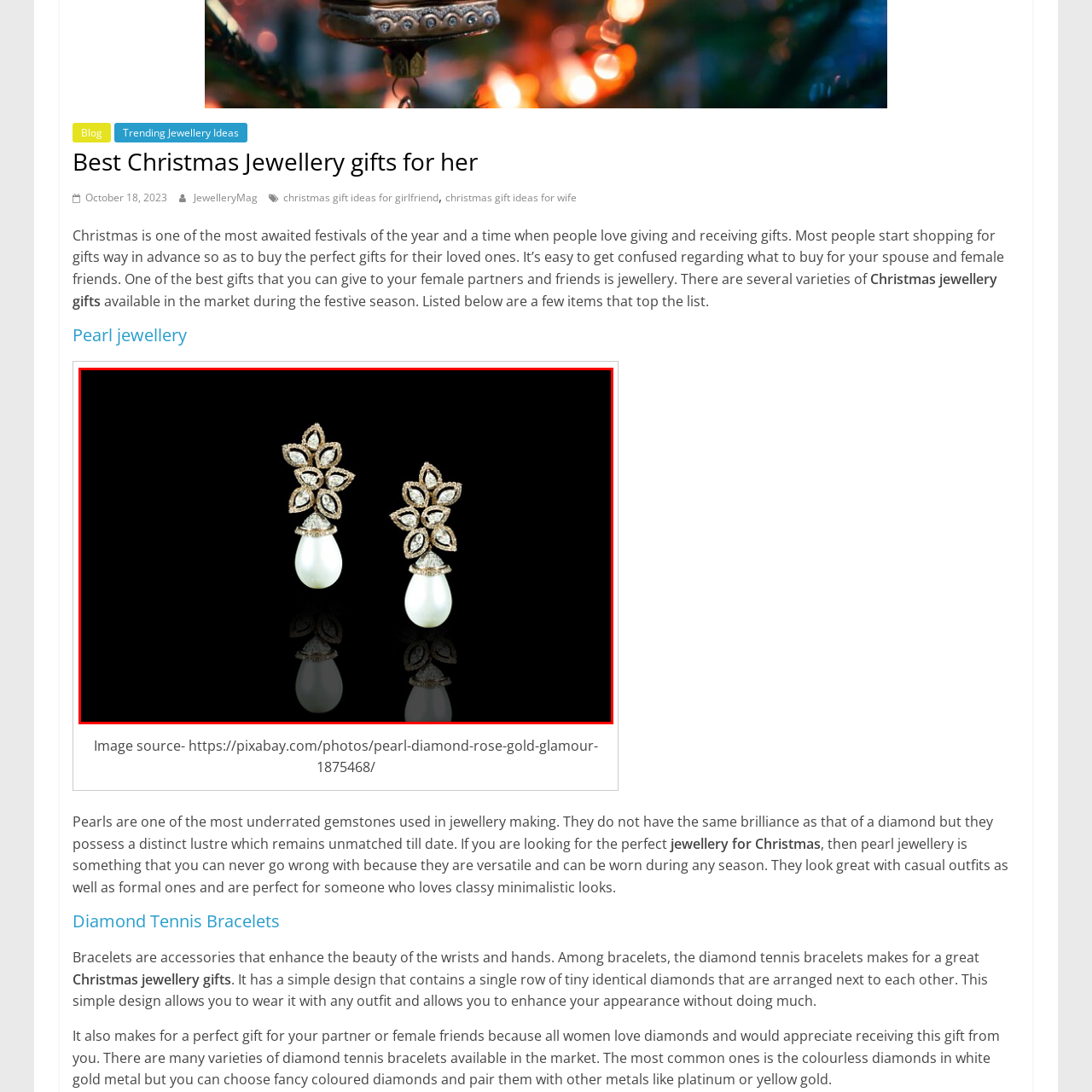Create an extensive description for the image inside the red frame.

This exquisite image showcases a pair of elegant pearl earrings, beautifully designed for the festive season. The earrings feature a striking floral motif, adorned with sparkling diamond-like accents that enhance their luxurious appeal. Each piece exhibits a lustrous pearl drop, reflecting light in a way that highlights their sophisticated craftsmanship. Perfect as a Christmas gift, these earrings embody timeless elegance and versatility, making them suitable for both casual and formal attire. They represent a thoughtful choice for anyone looking to pamper their loved ones with a piece that blends classic charm with contemporary style.